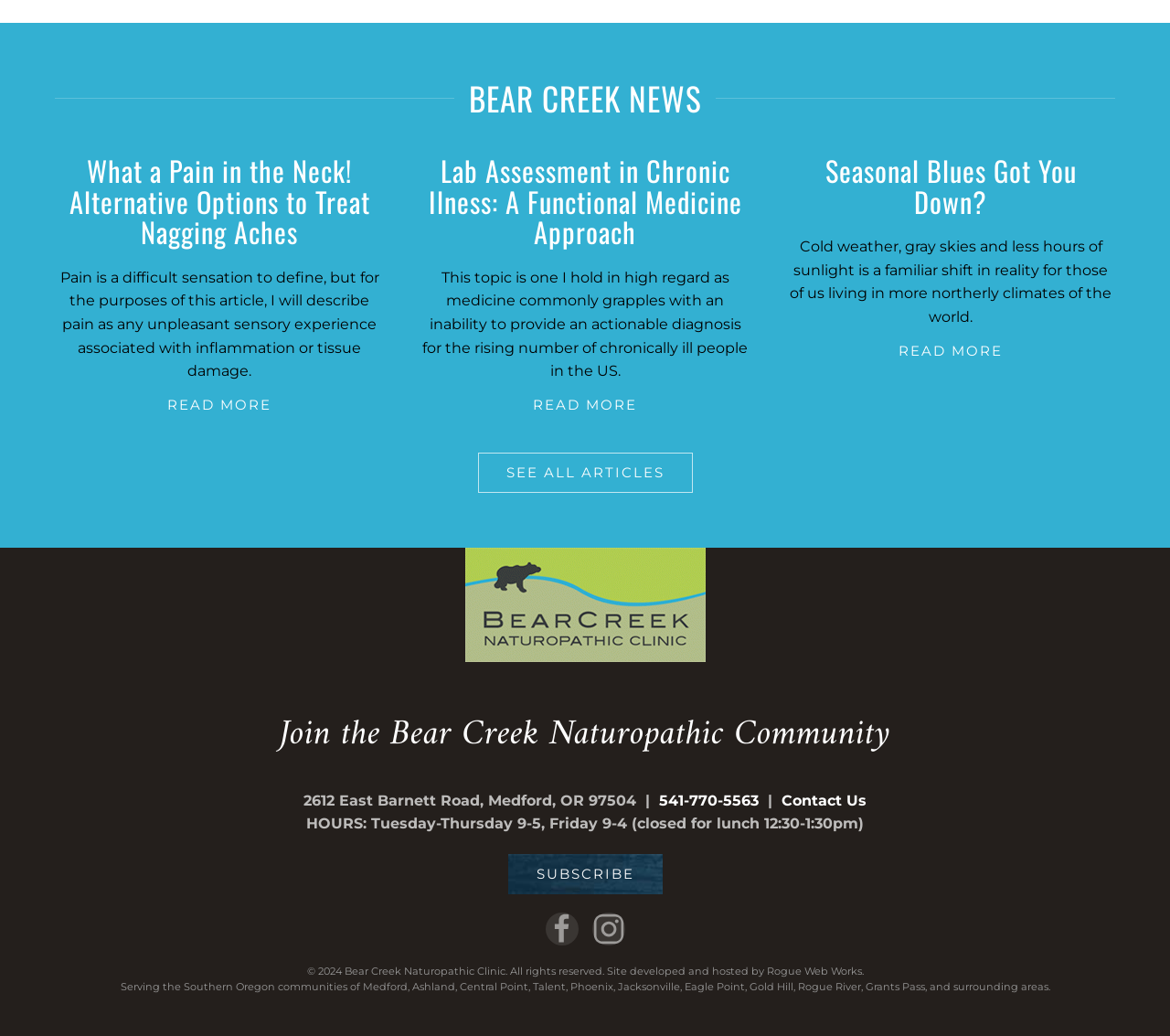Using the format (top-left x, top-left y, bottom-right x, bottom-right y), and given the element description, identify the bounding box coordinates within the screenshot: SEE ALL ARTICLES

[0.408, 0.437, 0.592, 0.475]